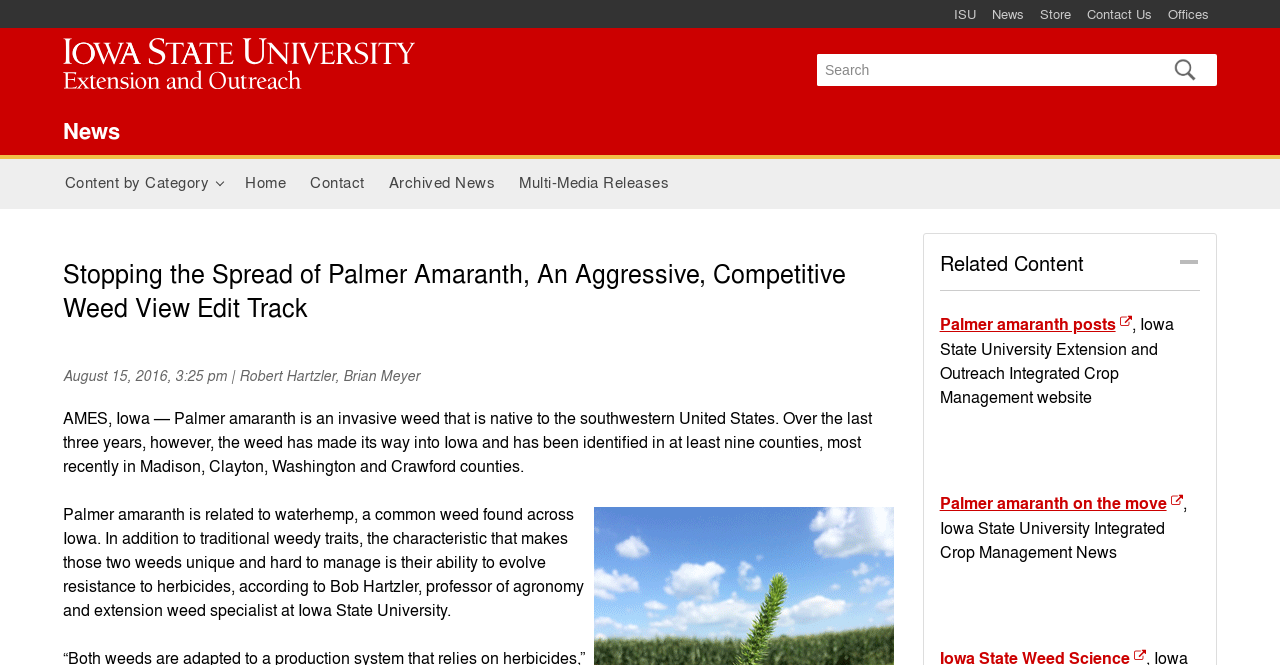Provide the bounding box coordinates of the area you need to click to execute the following instruction: "Read the blog post titled HOW TO GET MONEY OWED TO YOU".

None